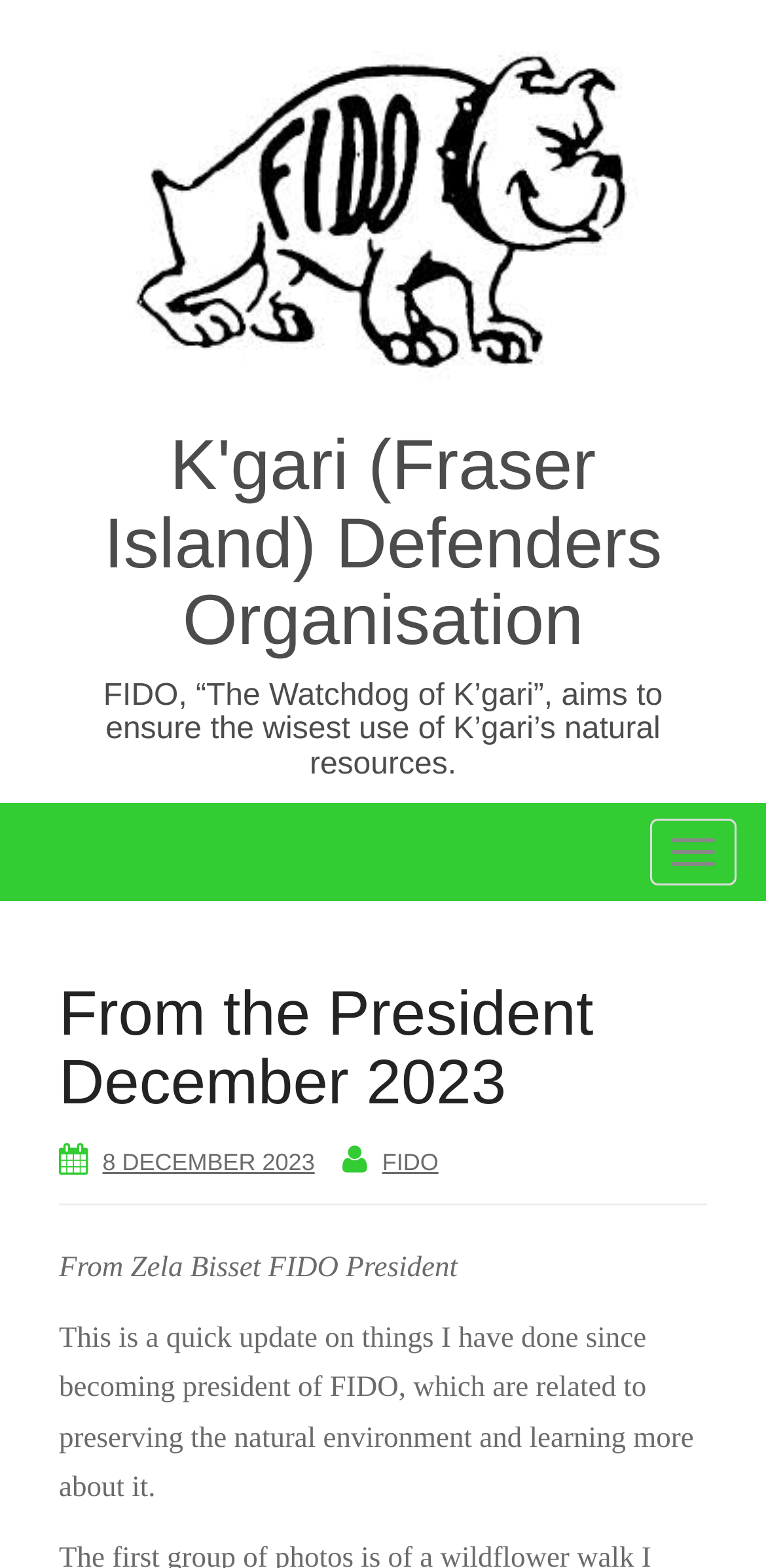From the image, can you give a detailed response to the question below:
What is the role of FIDO?

The role of FIDO can be inferred from the heading element with the text 'FIDO, “The Watchdog of K’gari”, aims to ensure the wisest use of K’gari’s natural resources.' which suggests that FIDO acts as a watchdog for K'gari.